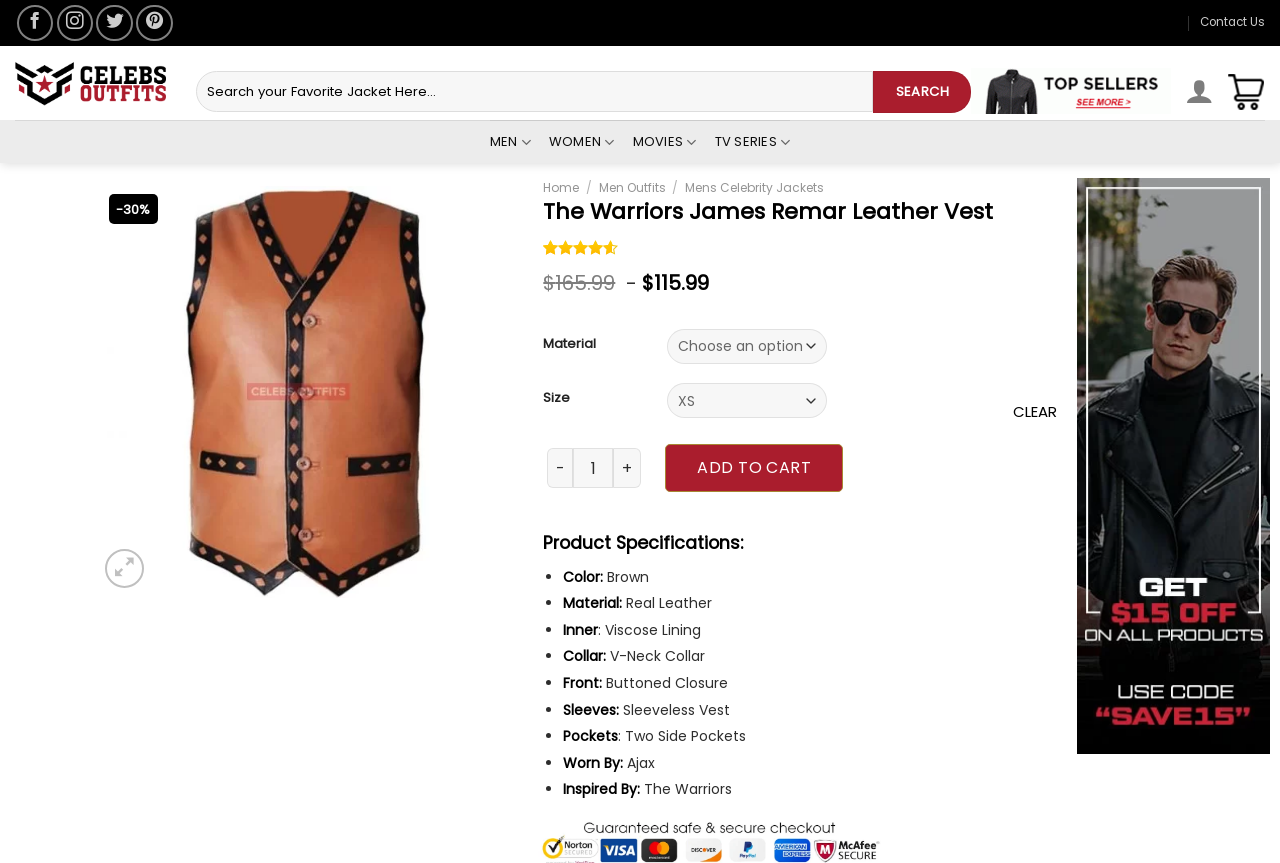What is the price of the Warriors James Remar Leather Vest?
Look at the image and answer with only one word or phrase.

$115.99